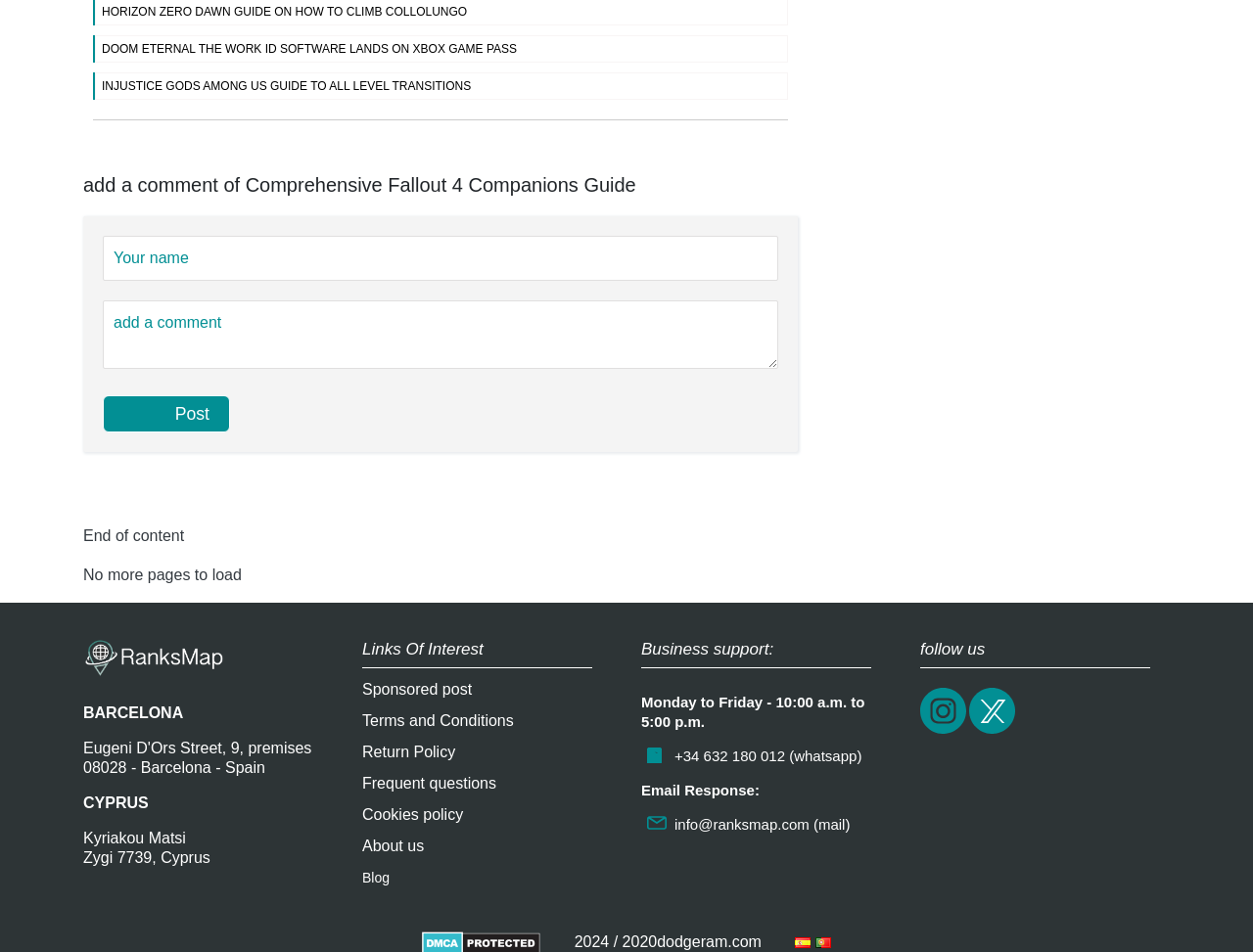What is the purpose of the textbox labeled 'Your name'?
Using the details shown in the screenshot, provide a comprehensive answer to the question.

The textbox labeled 'Your name' is required and is likely used to input the user's name when adding a comment to the 'Comprehensive Fallout 4 Companions Guide' section.